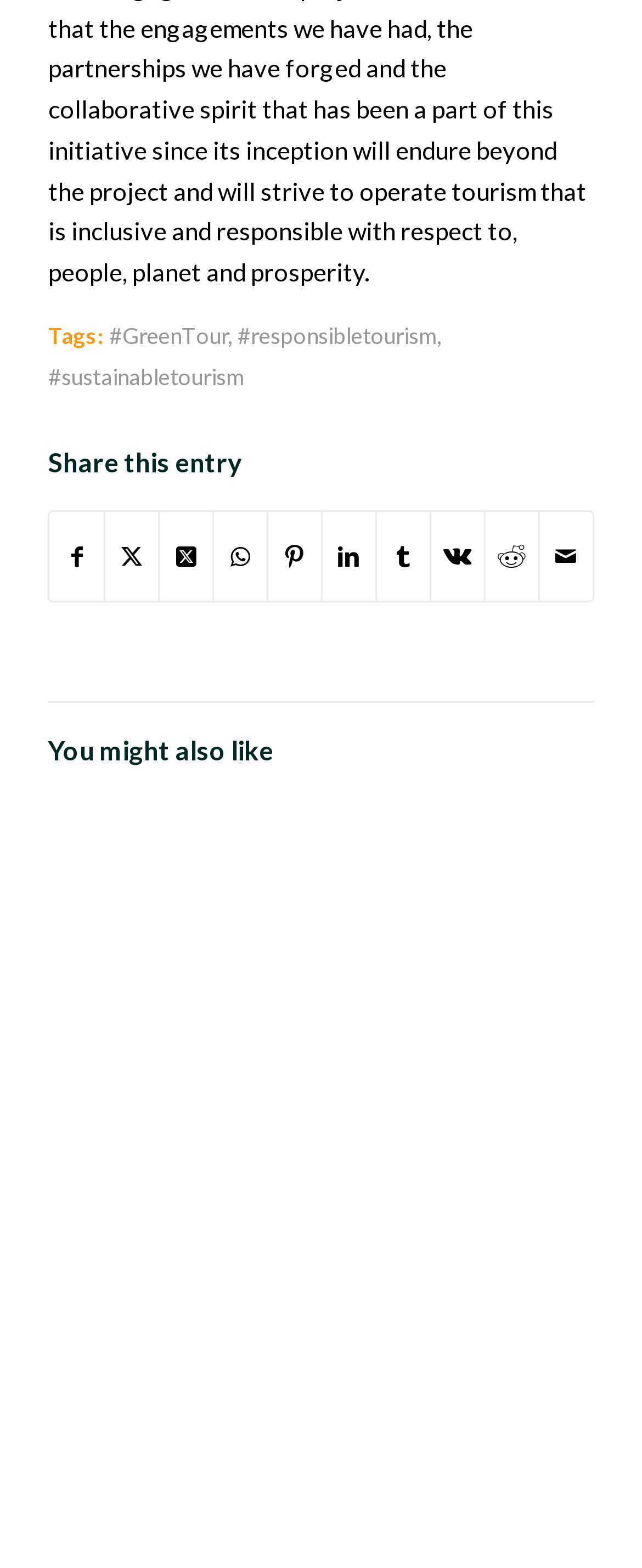Could you provide the bounding box coordinates for the portion of the screen to click to complete this instruction: "Read 'Breaking the Green Washing Chain'"?

[0.075, 0.509, 0.492, 0.68]